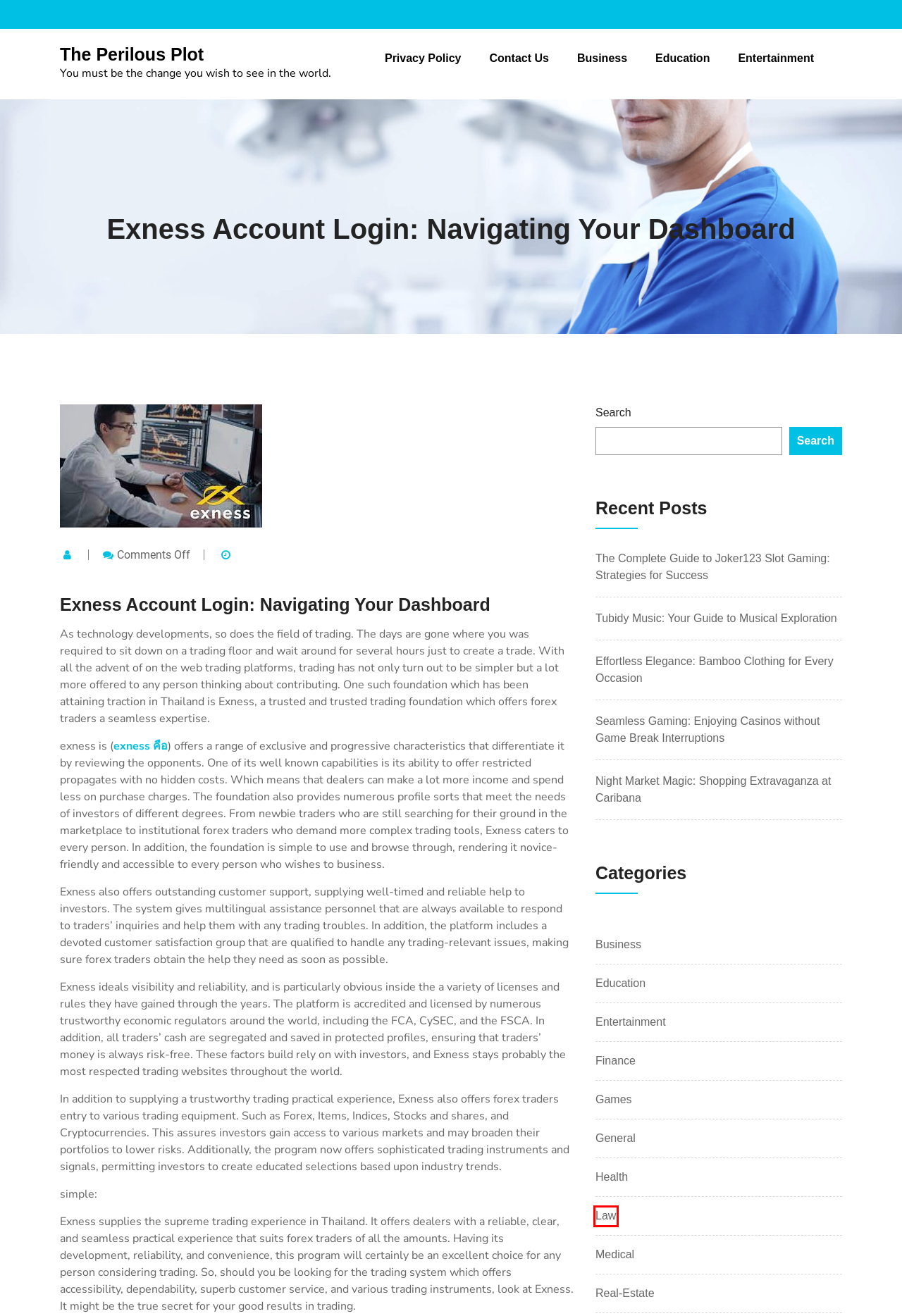Given a webpage screenshot with a red bounding box around a UI element, choose the webpage description that best matches the new webpage after clicking the element within the bounding box. Here are the candidates:
A. Contact Us – The Perilous Plot
B. Tubidy Music: Your Guide to Musical Exploration – The Perilous Plot
C. Entertainment – The Perilous Plot
D. Effortless Elegance: Bamboo Clothing for Every Occasion – The Perilous Plot
E. Real-Estate – The Perilous Plot
F. Law – The Perilous Plot
G. General – The Perilous Plot
H. Seamless Gaming: Enjoying Casinos without Game Break Interruptions – The Perilous Plot

F